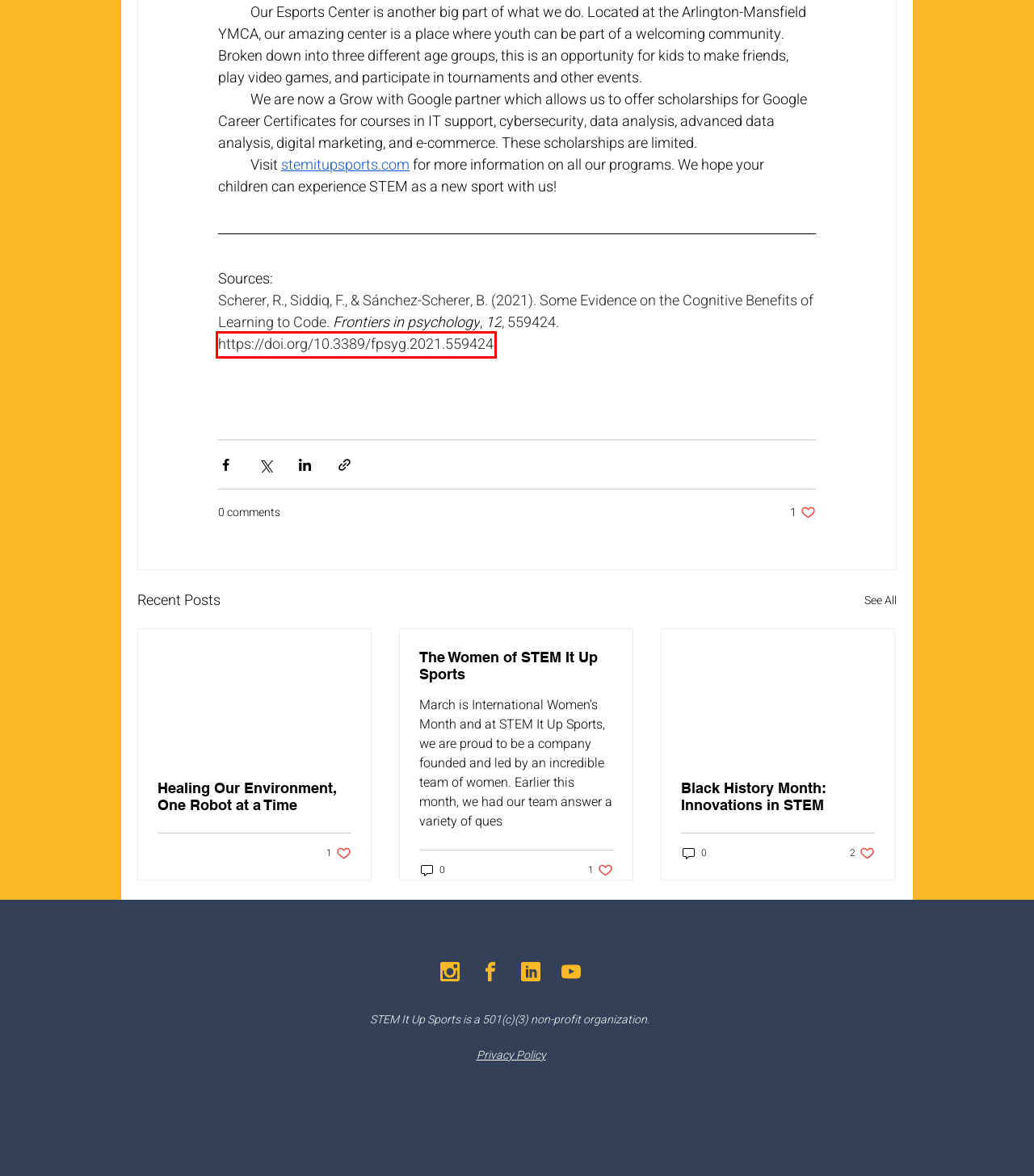Please examine the screenshot provided, which contains a red bounding box around a UI element. Select the webpage description that most accurately describes the new page displayed after clicking the highlighted element. Here are the candidates:
A. Frontiers | Some Evidence on the Cognitive Benefits of Learning to Code
B. Healing Our Environment, One Robot at a Time
C. Privacy Policy | STEM It Up Sports
D. Home
E. Registration
F. The Women of STEM It Up Sports
G. Careers
H. Black History Month: Innovations in STEM

A